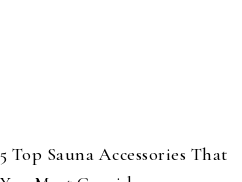What type of individuals may be interested in this content?
Please interpret the details in the image and answer the question thoroughly.

The content appears to be guiding individuals in selecting key items for an optimal sauna setup, which implies that it may appeal to individuals interested in sauna use and home improvement.